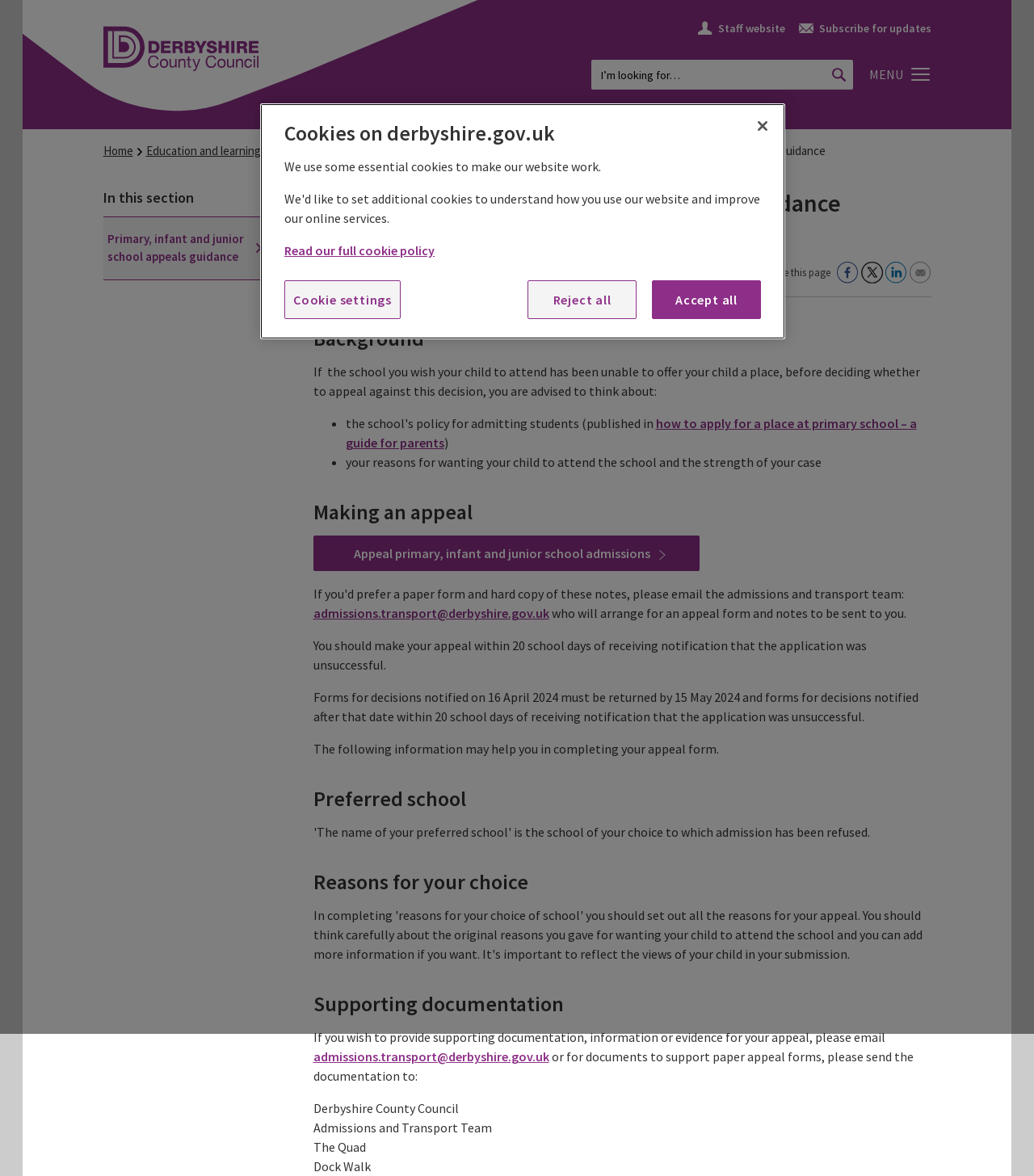What is the contact email for appeal forms and notes?
Use the image to answer the question with a single word or phrase.

admissions.transport@derbyshire.gov.uk